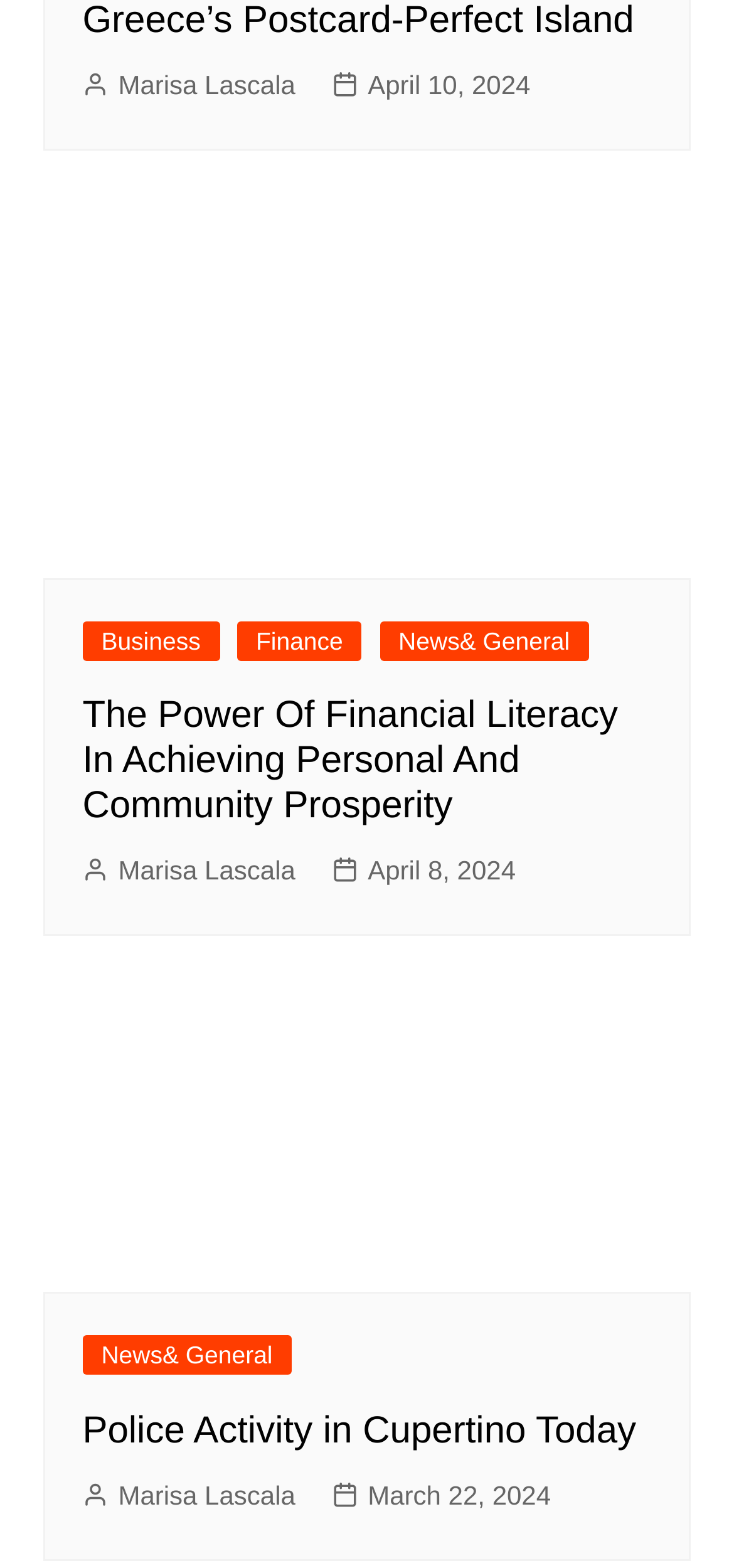Identify the bounding box coordinates of the region that should be clicked to execute the following instruction: "View the article about financial literacy".

[0.058, 0.12, 0.942, 0.368]